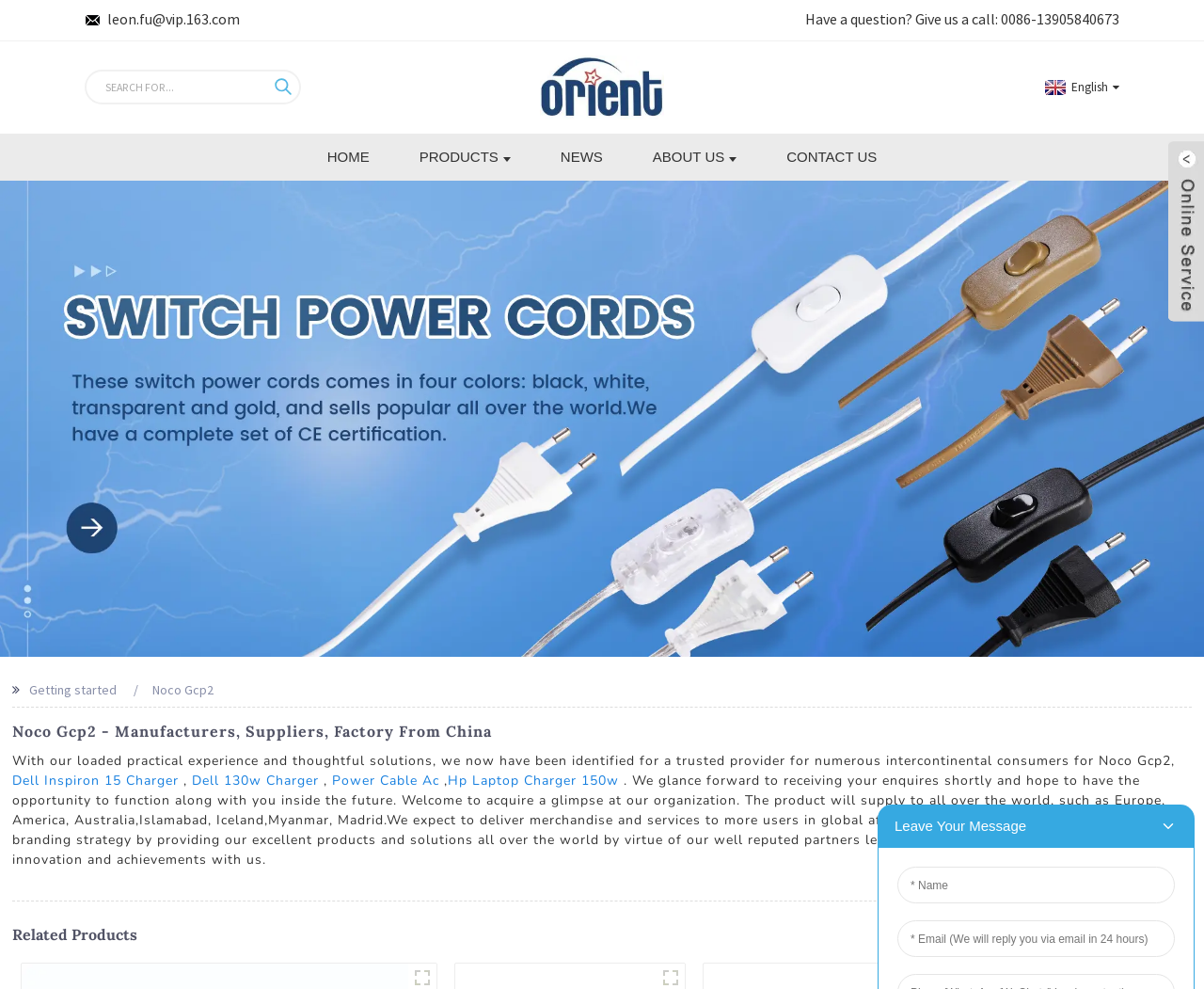Determine the coordinates of the bounding box that should be clicked to complete the instruction: "View related products". The coordinates should be represented by four float numbers between 0 and 1: [left, top, right, bottom].

[0.01, 0.936, 0.99, 0.956]